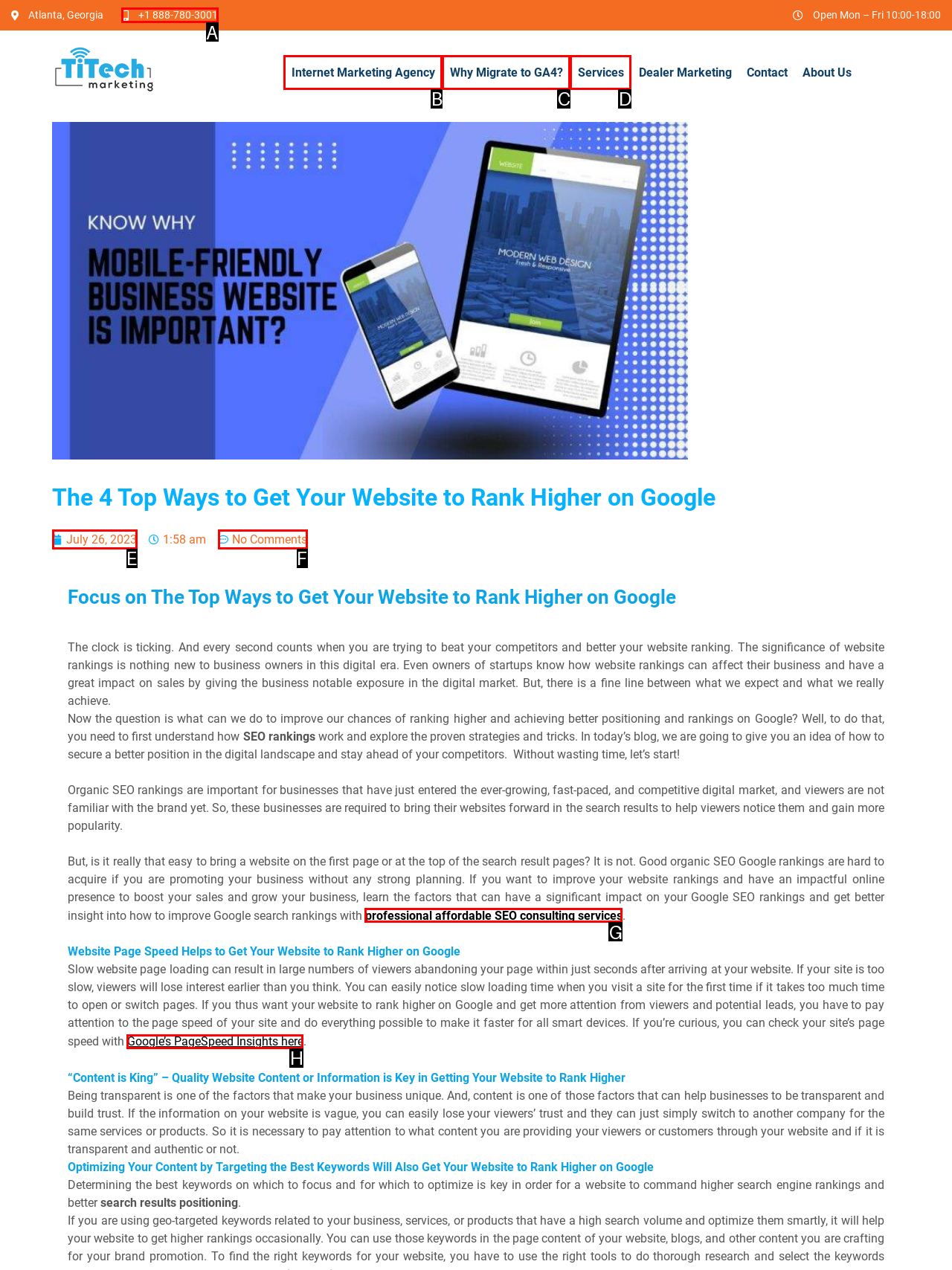Determine which HTML element should be clicked for this task: Call the company
Provide the option's letter from the available choices.

A